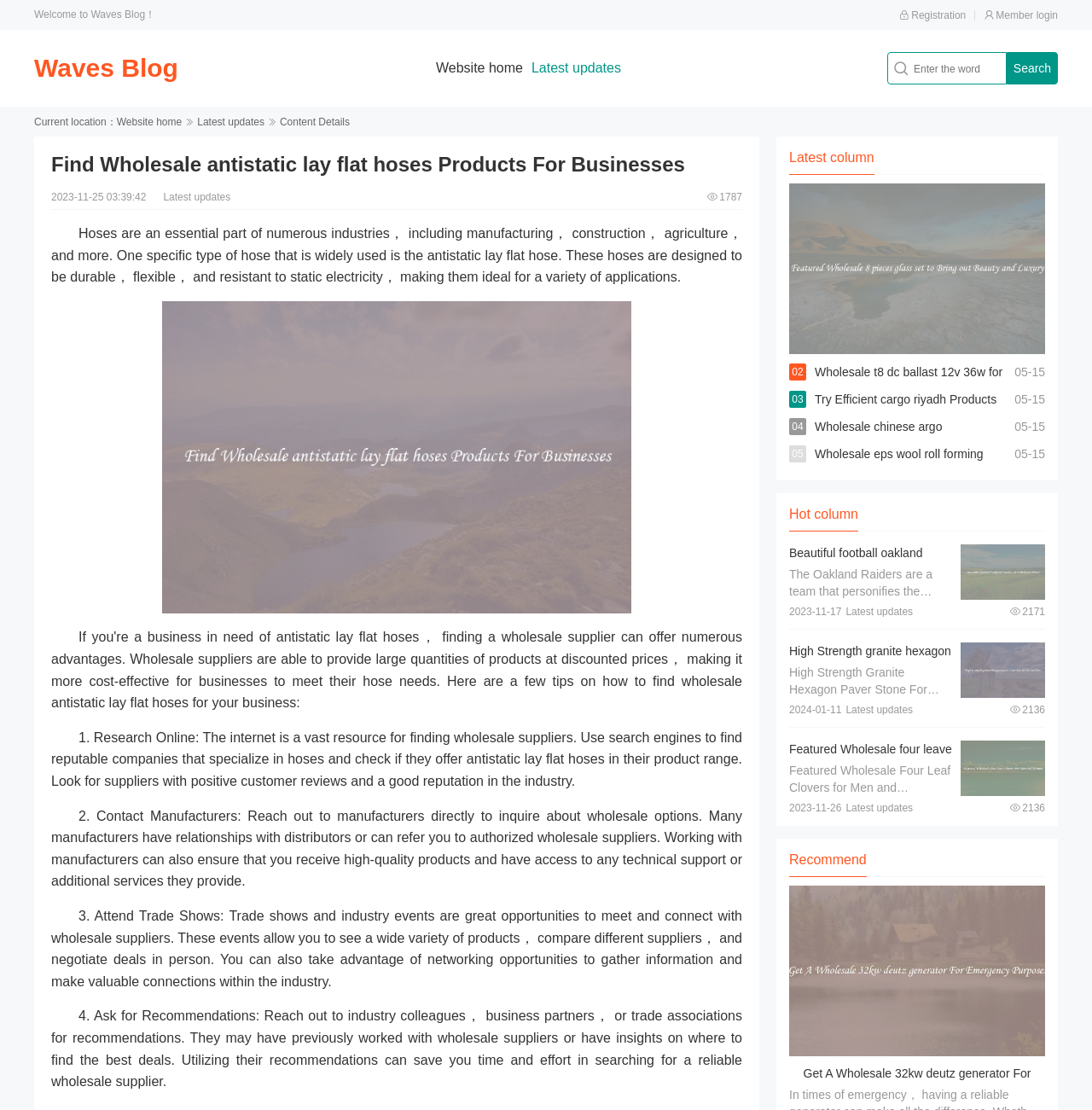Bounding box coordinates are specified in the format (top-left x, top-left y, bottom-right x, bottom-right y). All values are floating point numbers bounded between 0 and 1. Please provide the bounding box coordinate of the region this sentence describes: View details

[0.88, 0.579, 0.957, 0.629]